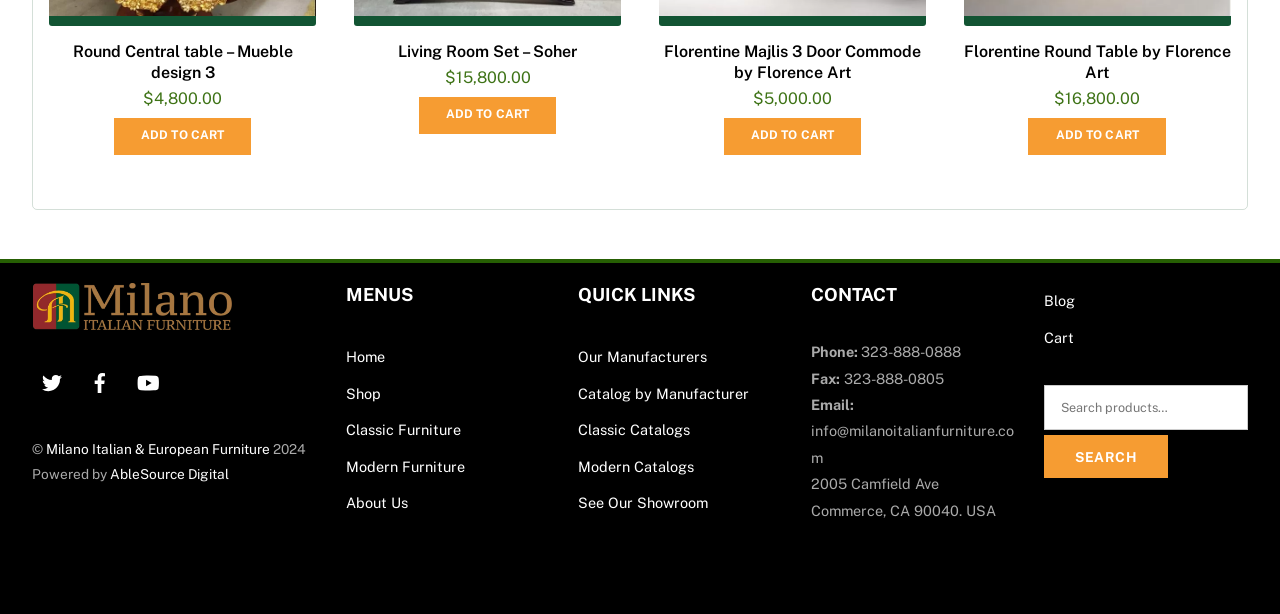Answer the question below using just one word or a short phrase: 
What is the company name at the top of the page?

Milano Italian & European Furniture